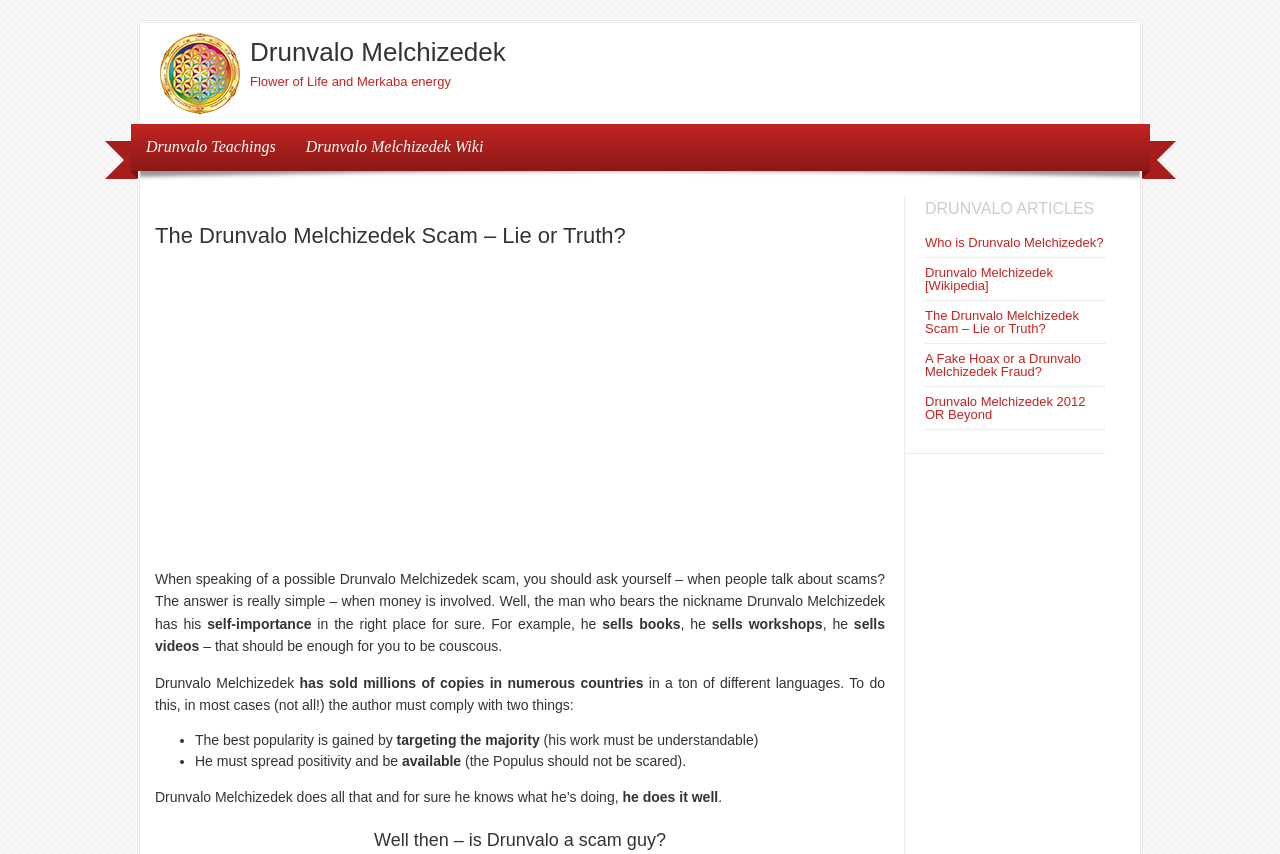Determine the bounding box coordinates of the region I should click to achieve the following instruction: "Click on the link to learn about Drunvalo Teachings". Ensure the bounding box coordinates are four float numbers between 0 and 1, i.e., [left, top, right, bottom].

[0.102, 0.145, 0.227, 0.2]